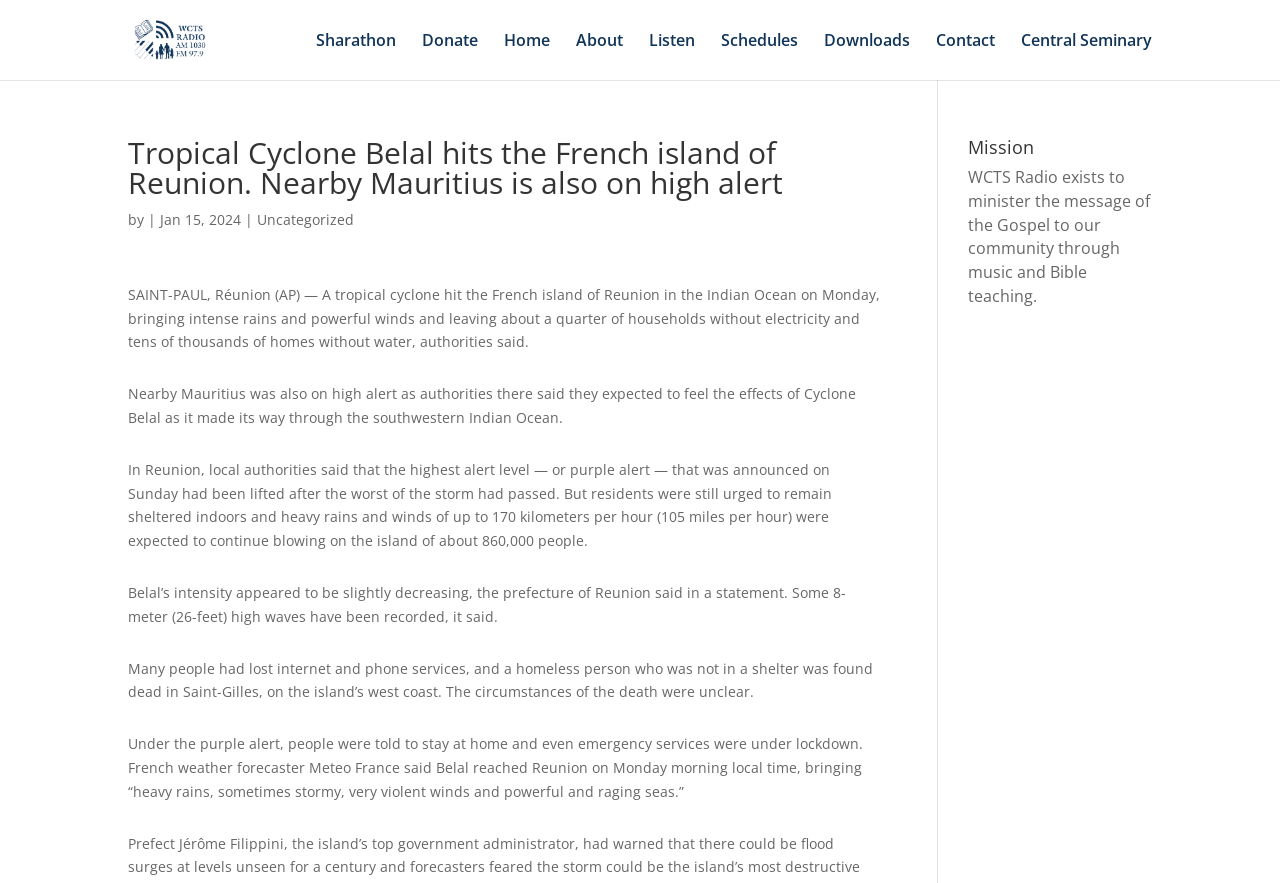Identify the bounding box coordinates for the region to click in order to carry out this instruction: "Read about Tropical Cyclone Belal". Provide the coordinates using four float numbers between 0 and 1, formatted as [left, top, right, bottom].

[0.1, 0.156, 0.689, 0.236]